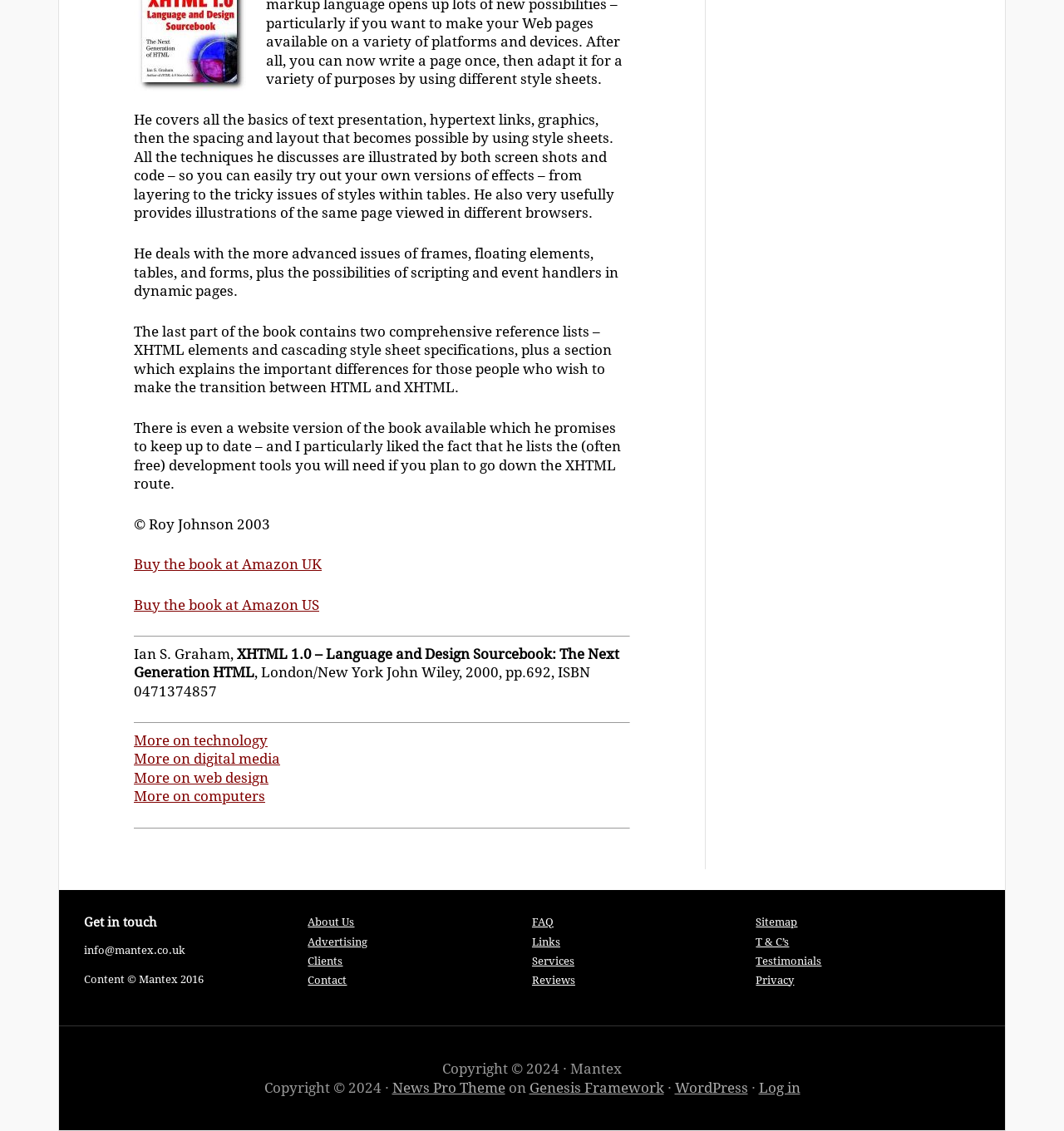Locate the UI element that matches the description More on digital media in the webpage screenshot. Return the bounding box coordinates in the format (top-left x, top-left y, bottom-right x, bottom-right y), with values ranging from 0 to 1.

[0.126, 0.664, 0.263, 0.678]